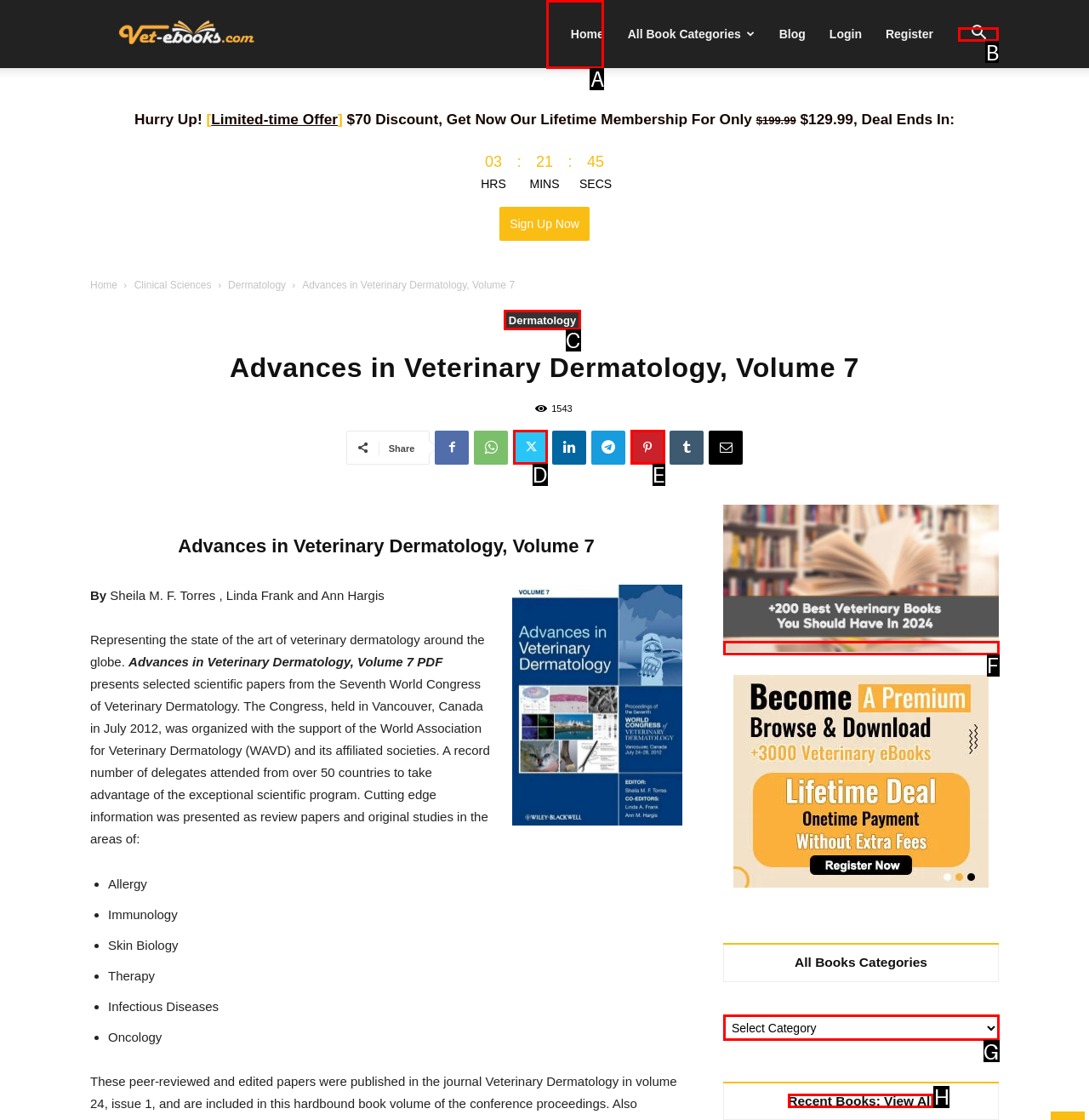Identify the correct option to click in order to accomplish the task: Search Provide your answer with the letter of the selected choice.

B